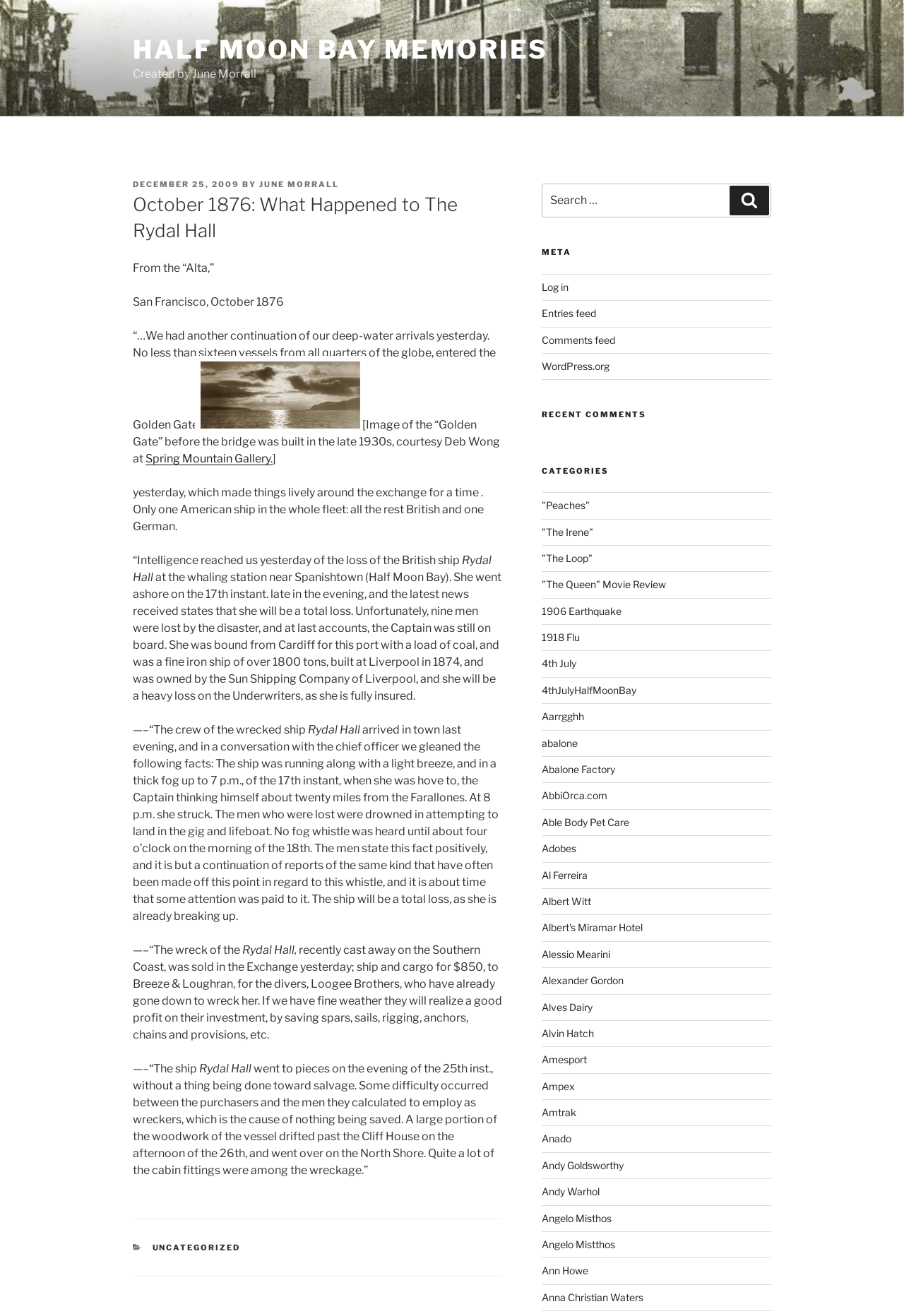Predict the bounding box coordinates for the UI element described as: "Ampex". The coordinates should be four float numbers between 0 and 1, presented as [left, top, right, bottom].

[0.599, 0.821, 0.636, 0.83]